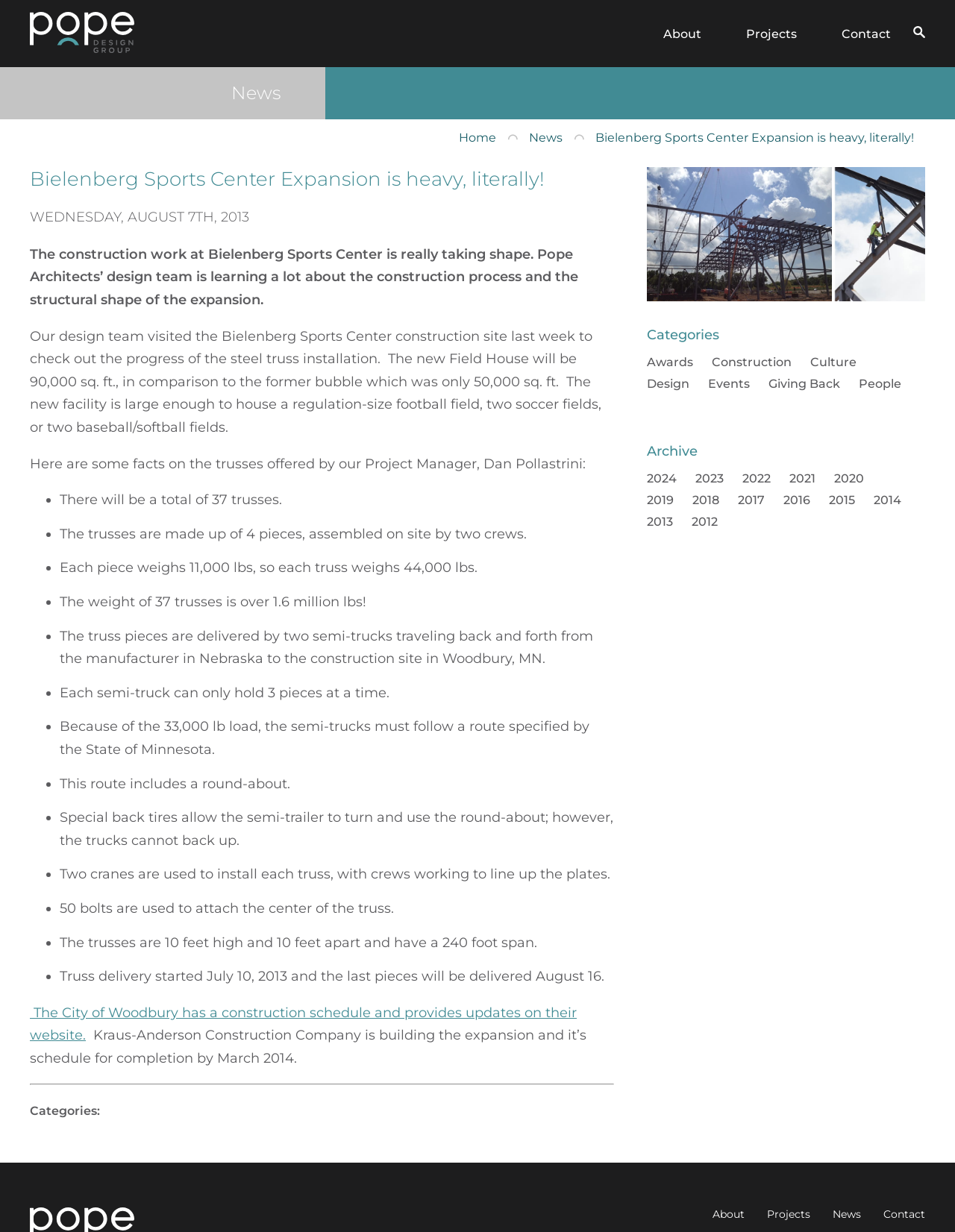Find and extract the text of the primary heading on the webpage.

Bielenberg Sports Center Expansion is heavy, literally!